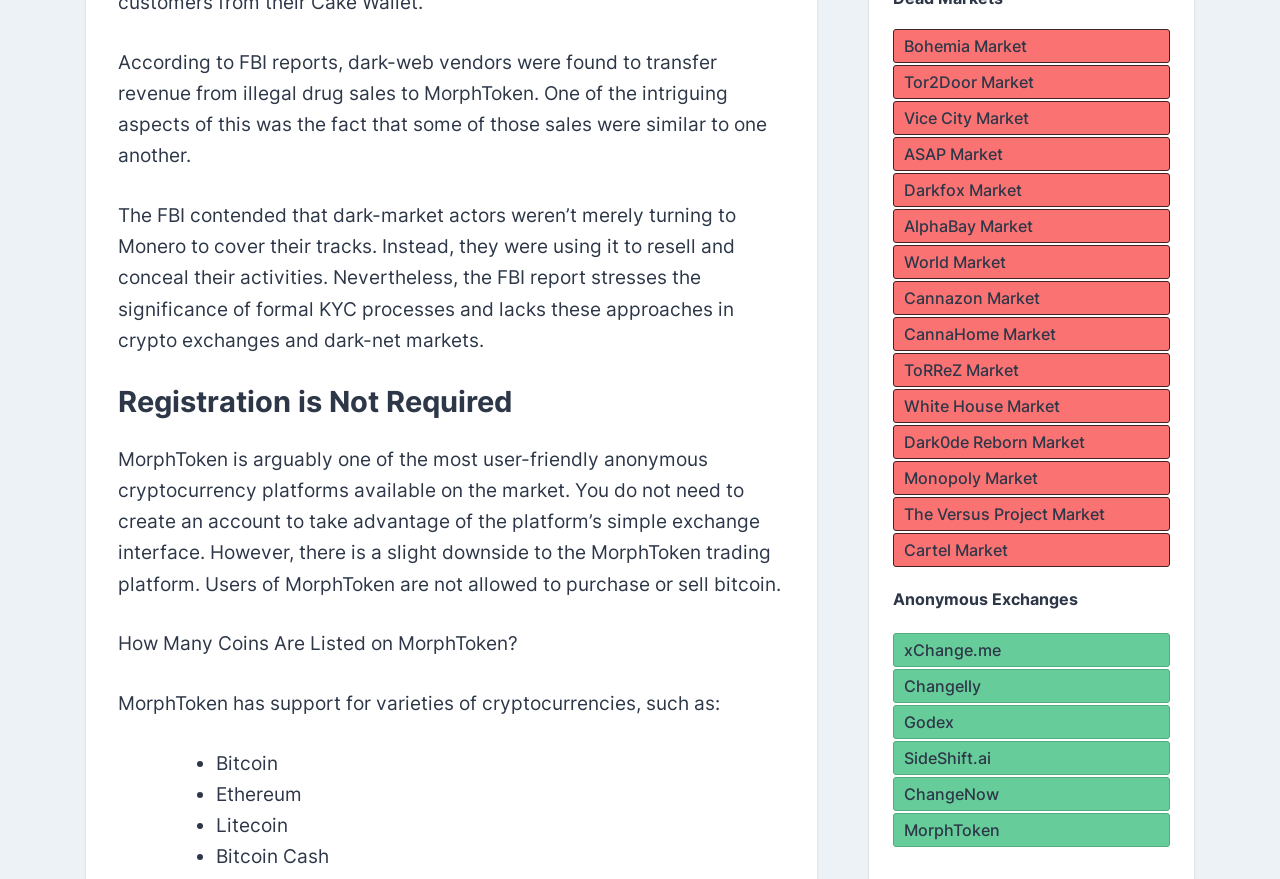Give a one-word or short phrase answer to this question: 
What is the purpose of MorphToken?

To exchange cryptocurrencies